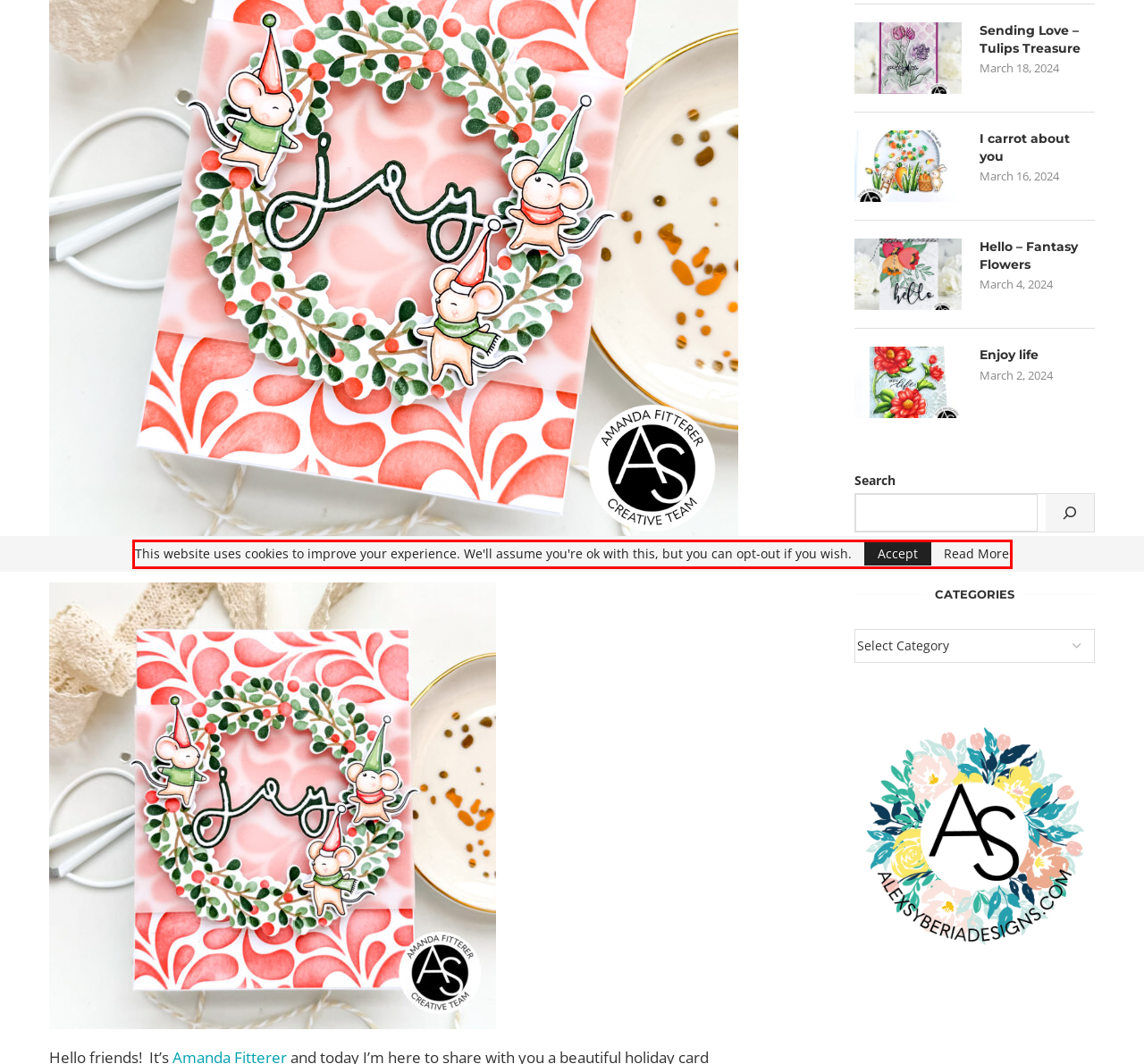Please analyze the provided webpage screenshot and perform OCR to extract the text content from the red rectangle bounding box.

This website uses cookies to improve your experience. We'll assume you're ok with this, but you can opt-out if you wish. Accept Read More